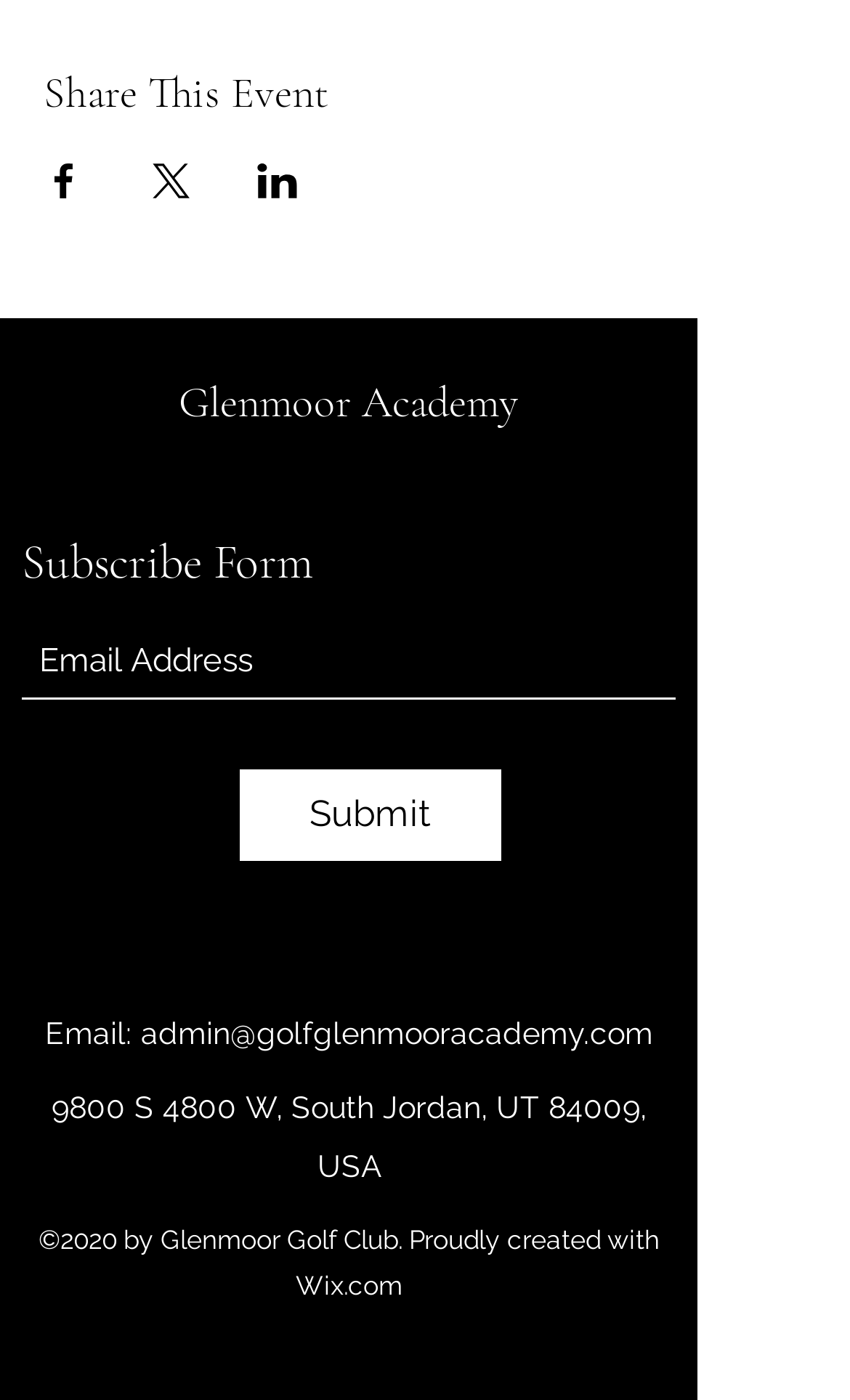How many social media platforms can you share the event on?
Please utilize the information in the image to give a detailed response to the question.

The answer can be found by counting the number of generic elements with the text 'Share event on...' which are located below the heading 'Share This Event'. There are three such elements, corresponding to Facebook, X, and LinkedIn.